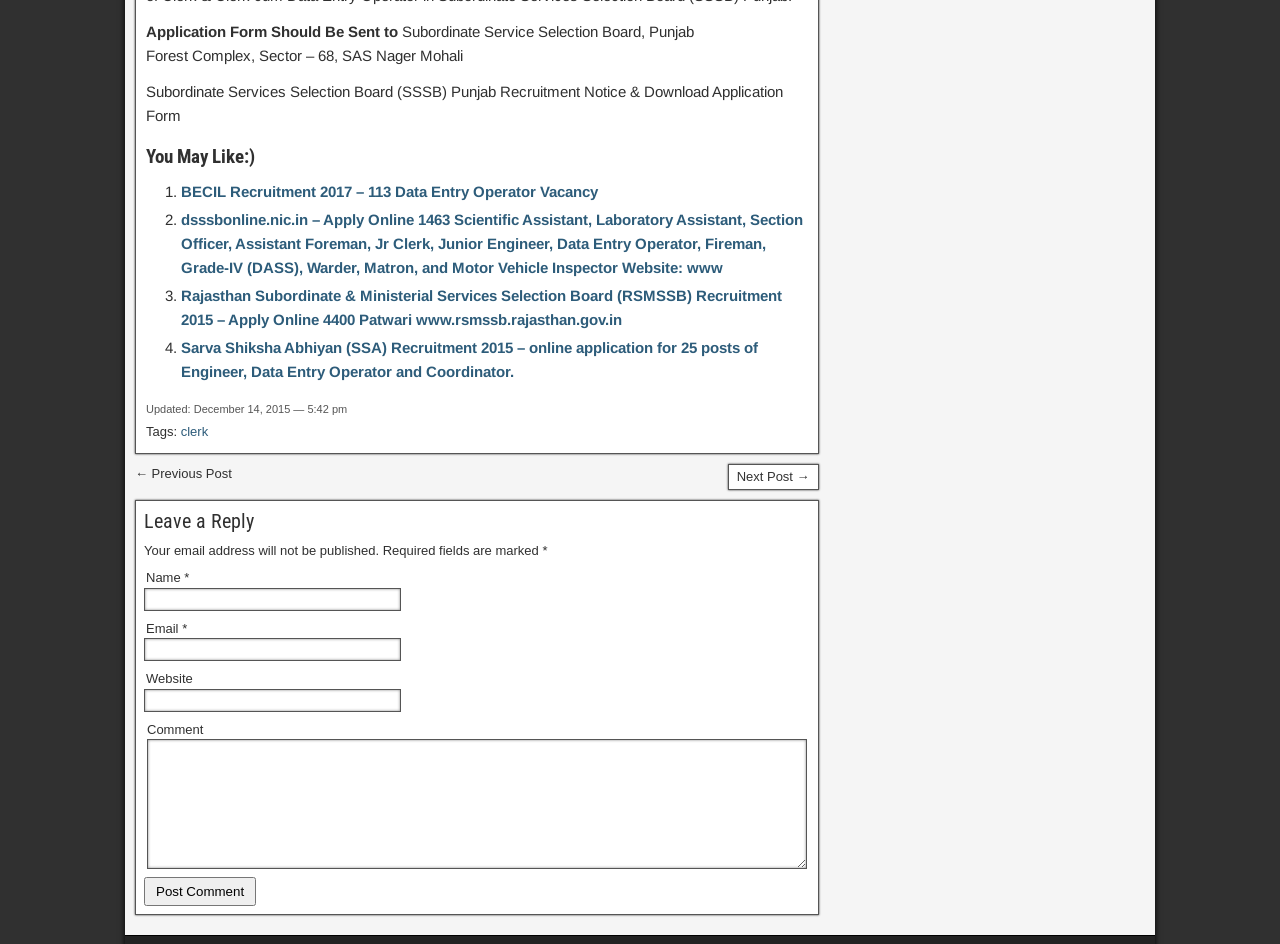How many links are provided under 'You May Like:' section?
Using the visual information, reply with a single word or short phrase.

4